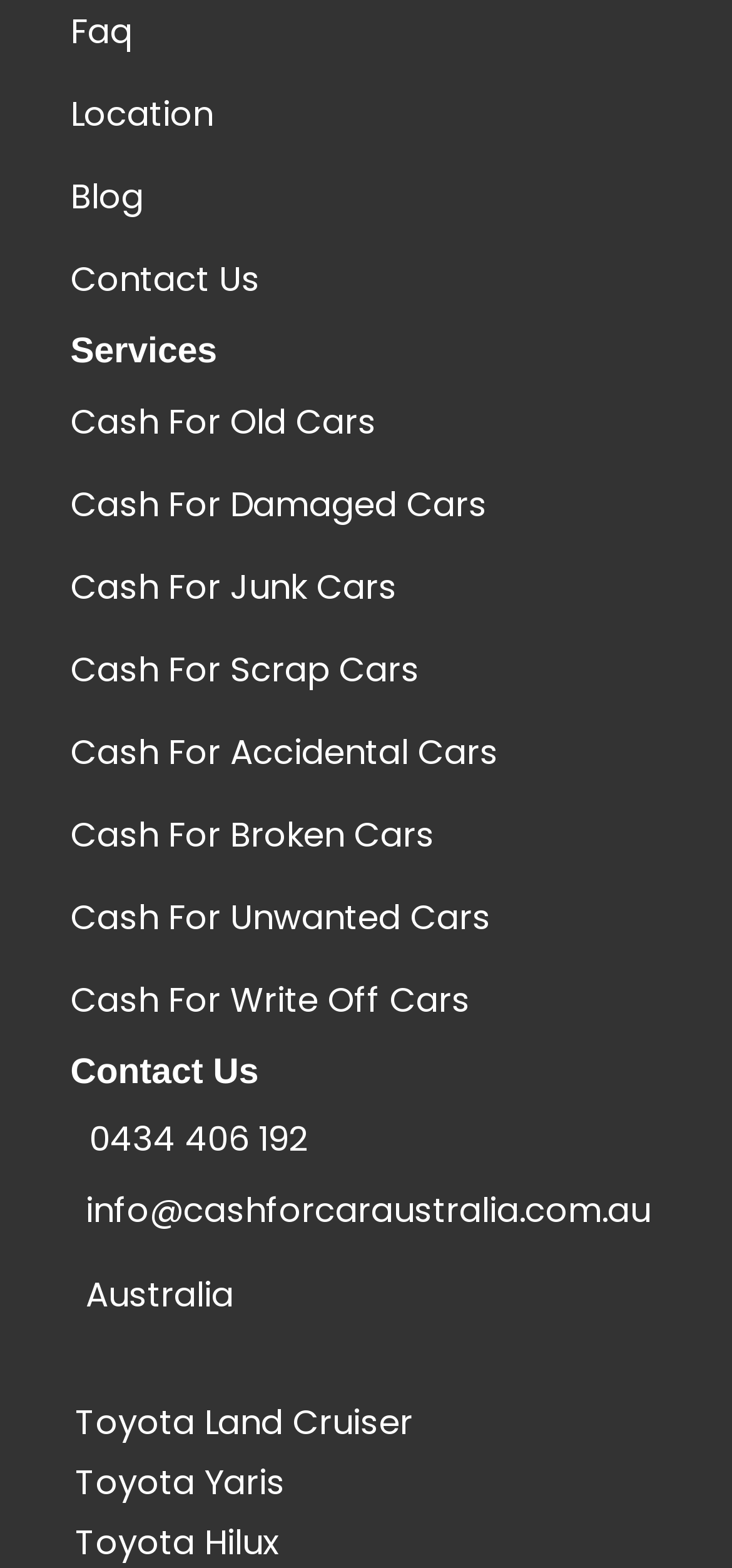Identify the bounding box coordinates for the element you need to click to achieve the following task: "Click on 'Basic Japanese Phrases for Travelers and Beginners'". Provide the bounding box coordinates as four float numbers between 0 and 1, in the form [left, top, right, bottom].

None